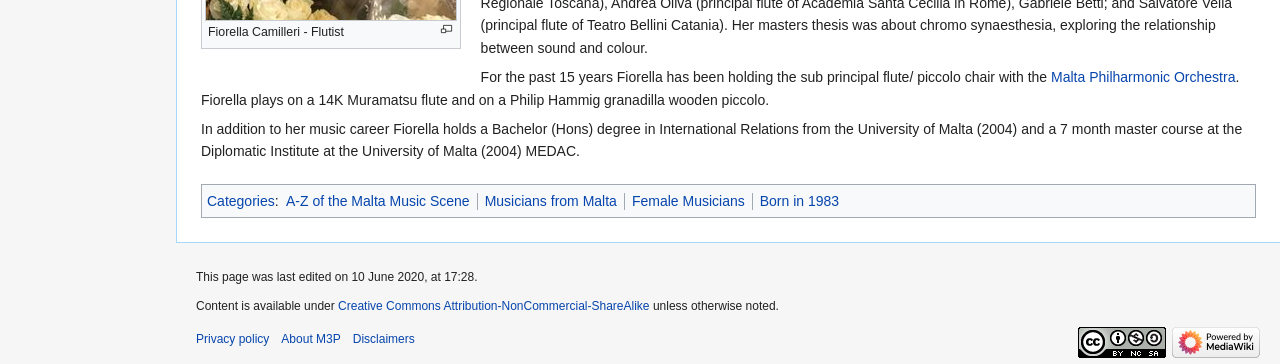Find the bounding box coordinates of the clickable area that will achieve the following instruction: "Click Enlarge".

[0.343, 0.066, 0.355, 0.097]